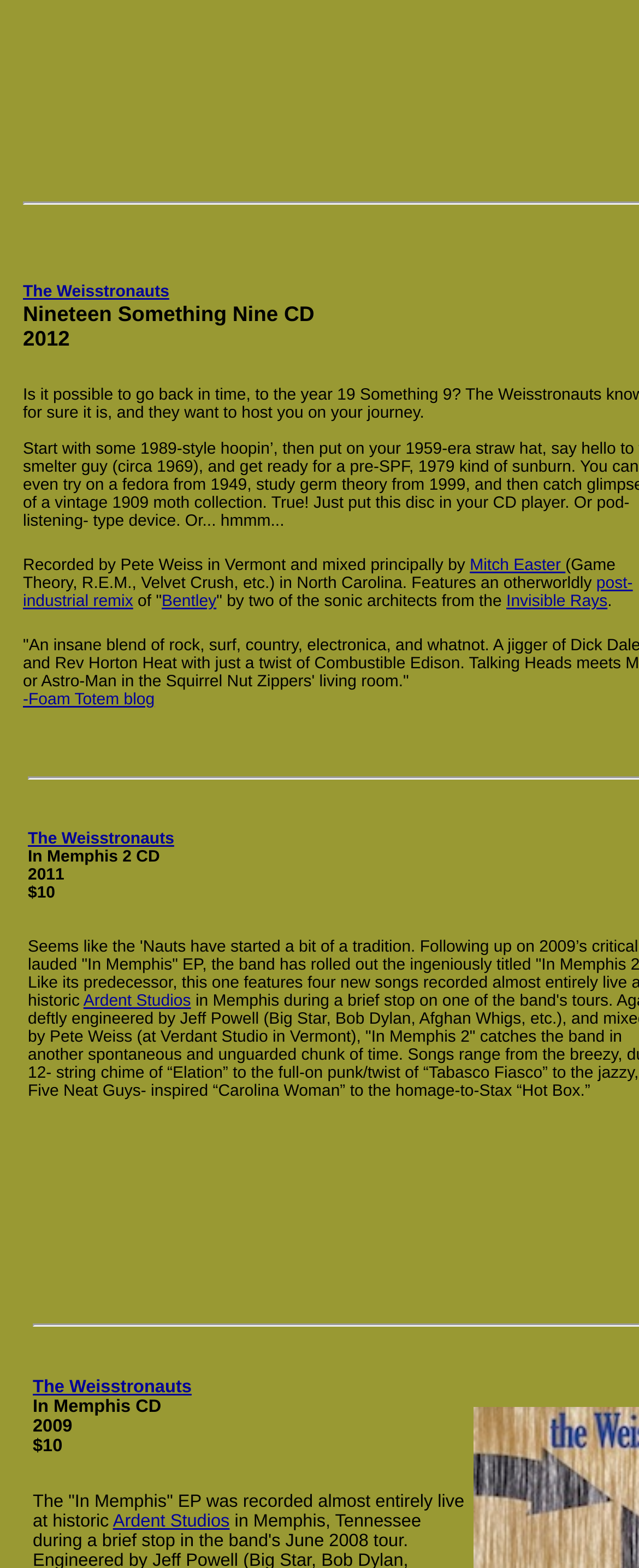Give a succinct answer to this question in a single word or phrase: 
What is the price of the 2011 CD?

$10